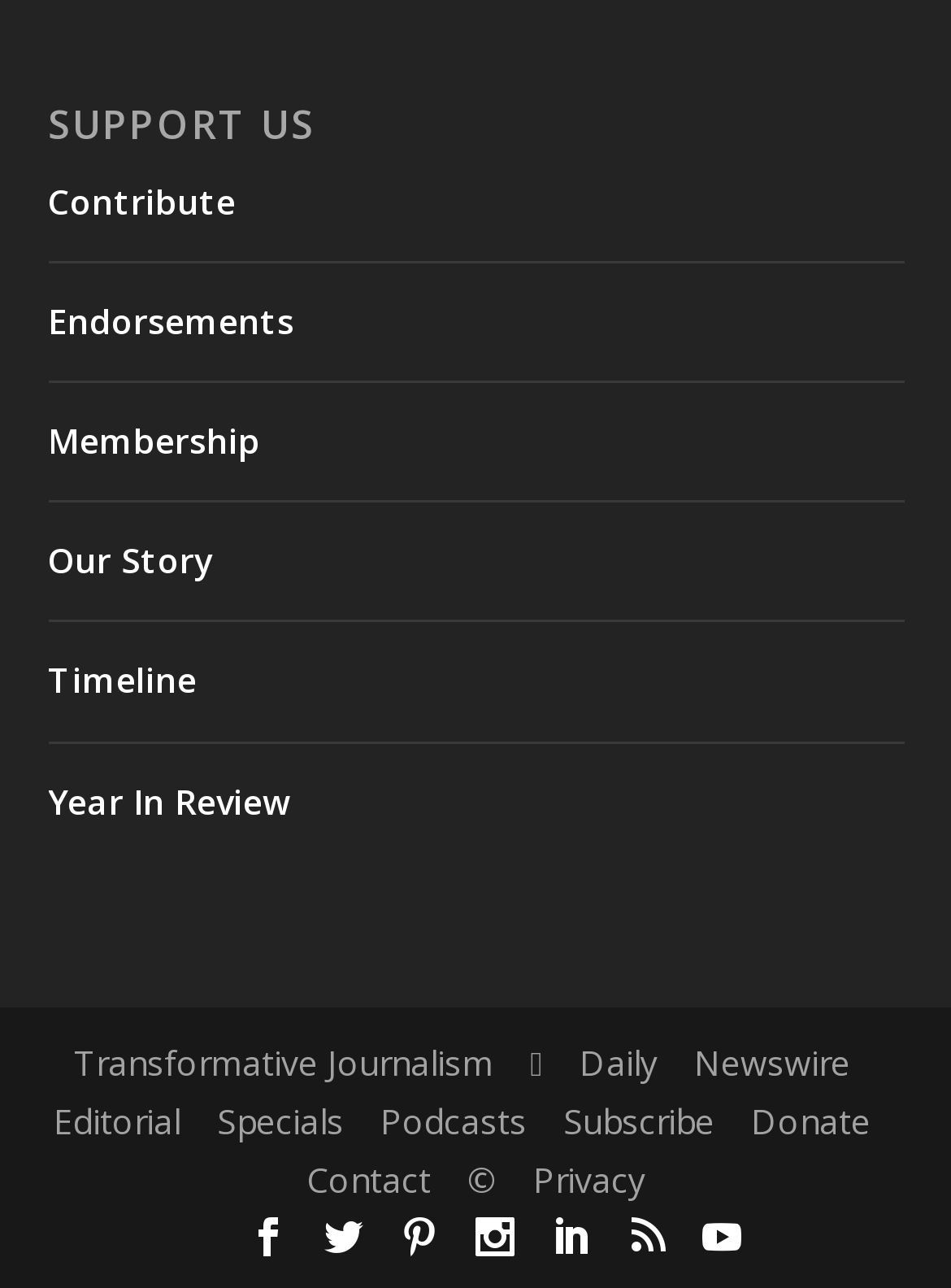Specify the bounding box coordinates of the area that needs to be clicked to achieve the following instruction: "Contact the team".

[0.322, 0.897, 0.453, 0.933]